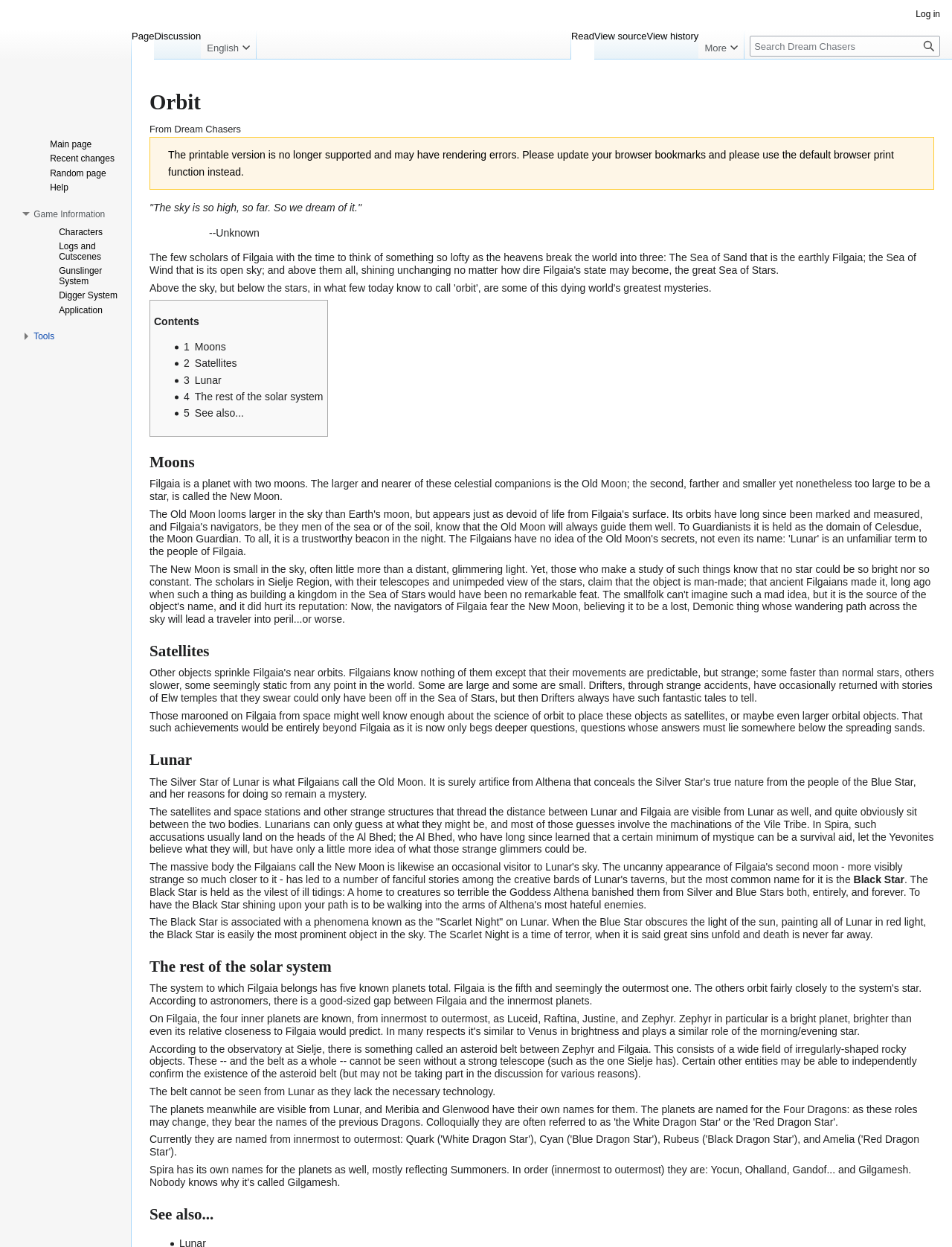What is the name of the planet with two moons?
Answer the question based on the image using a single word or a brief phrase.

Filgaia